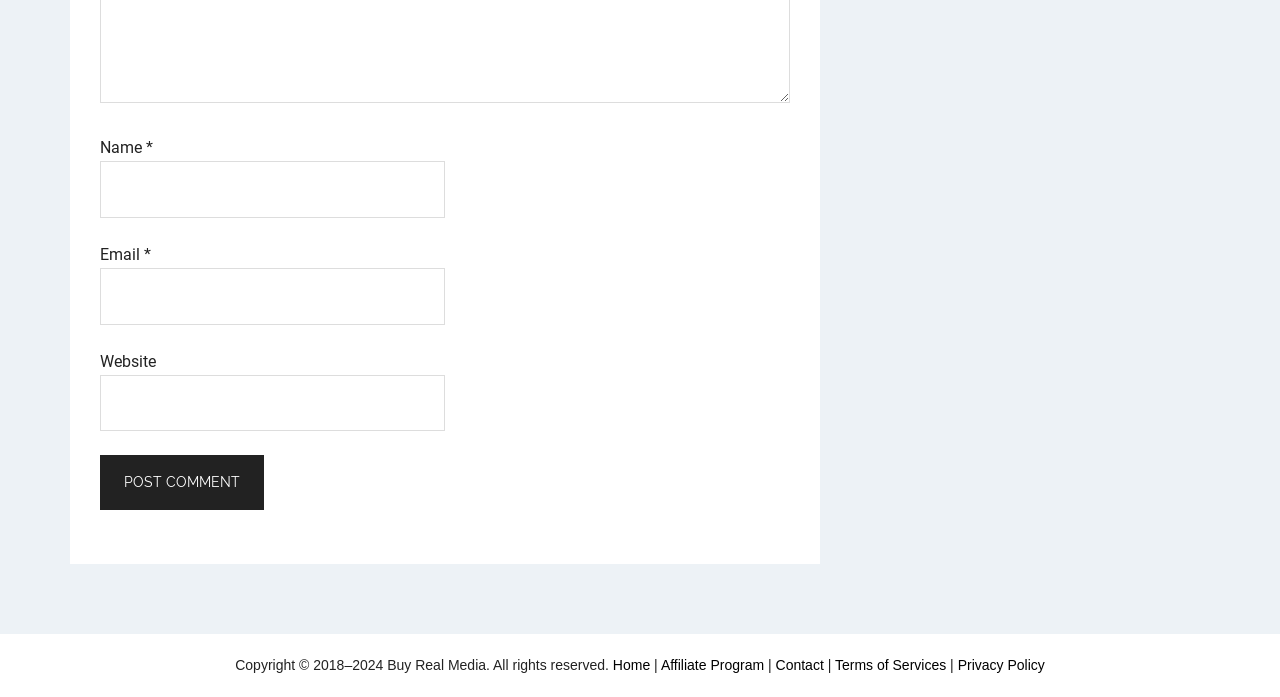Please determine the bounding box coordinates of the clickable area required to carry out the following instruction: "Input your email". The coordinates must be four float numbers between 0 and 1, represented as [left, top, right, bottom].

[0.078, 0.384, 0.348, 0.466]